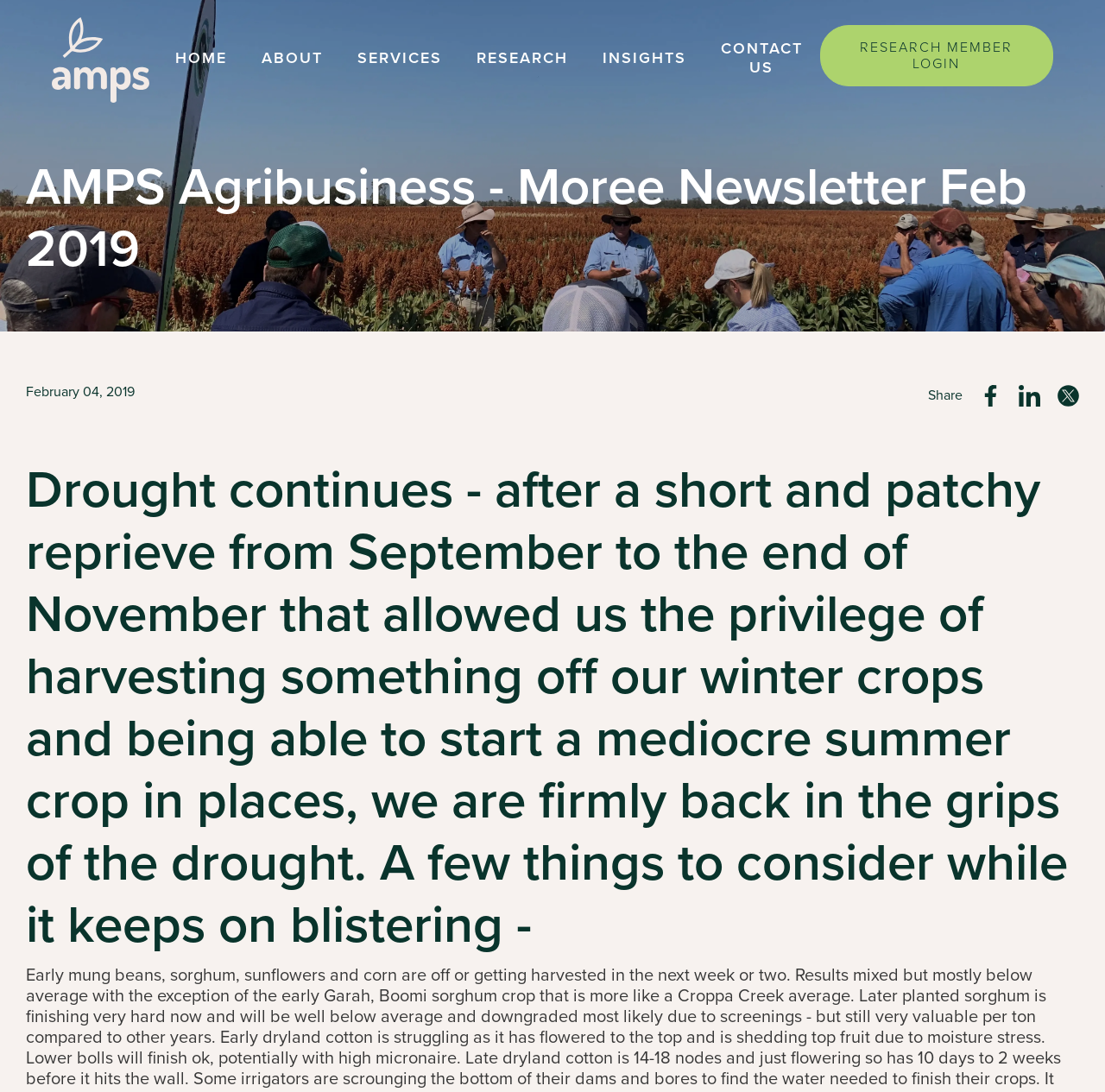Extract the primary headline from the webpage and present its text.

AMPS Agribusiness - Moree Newsletter Feb 2019